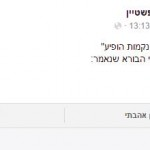What is the main topic of discussion in the article?
Using the visual information, answer the question in a single word or phrase.

Legal issues